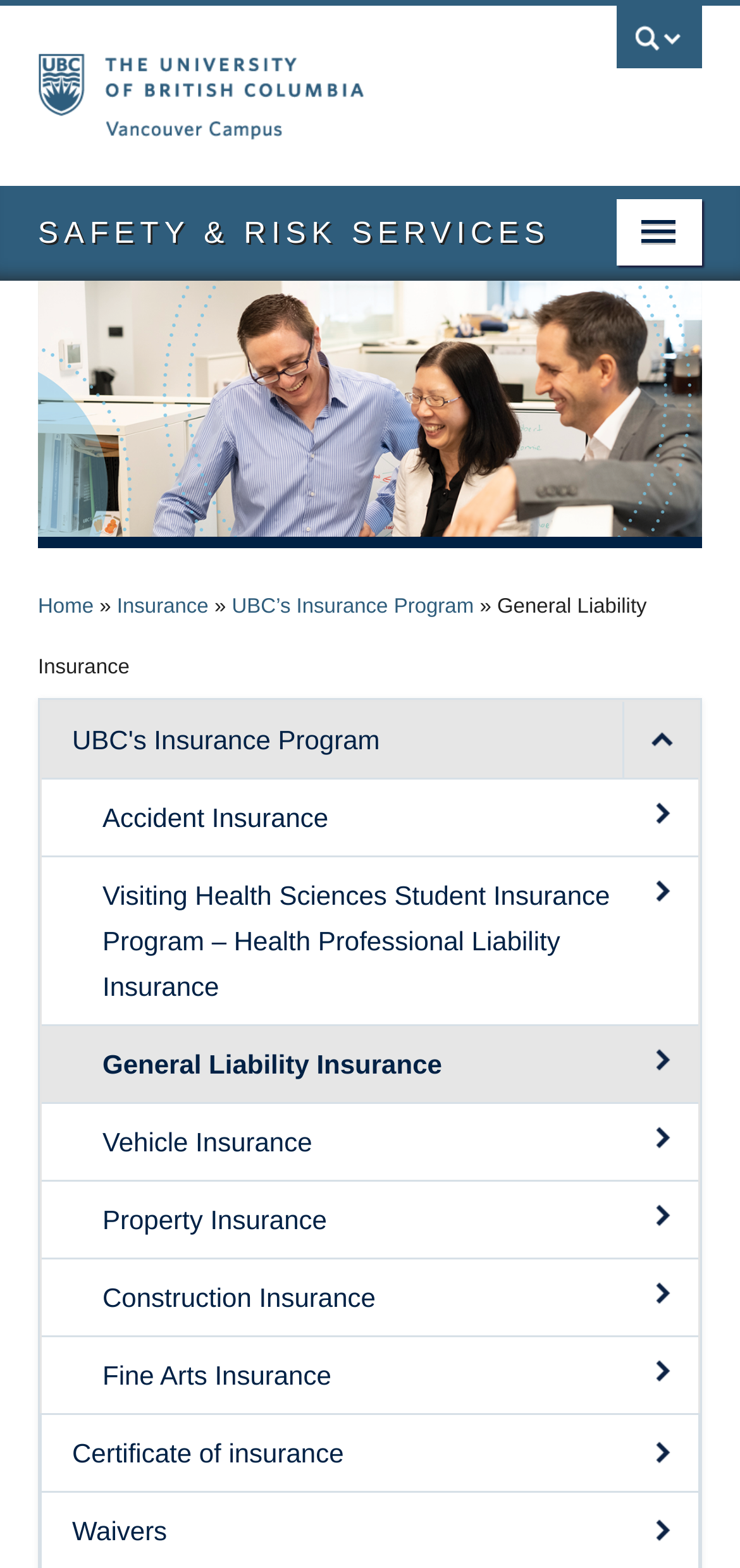Locate the bounding box coordinates of the element that should be clicked to fulfill the instruction: "Visit WordPress.org".

None